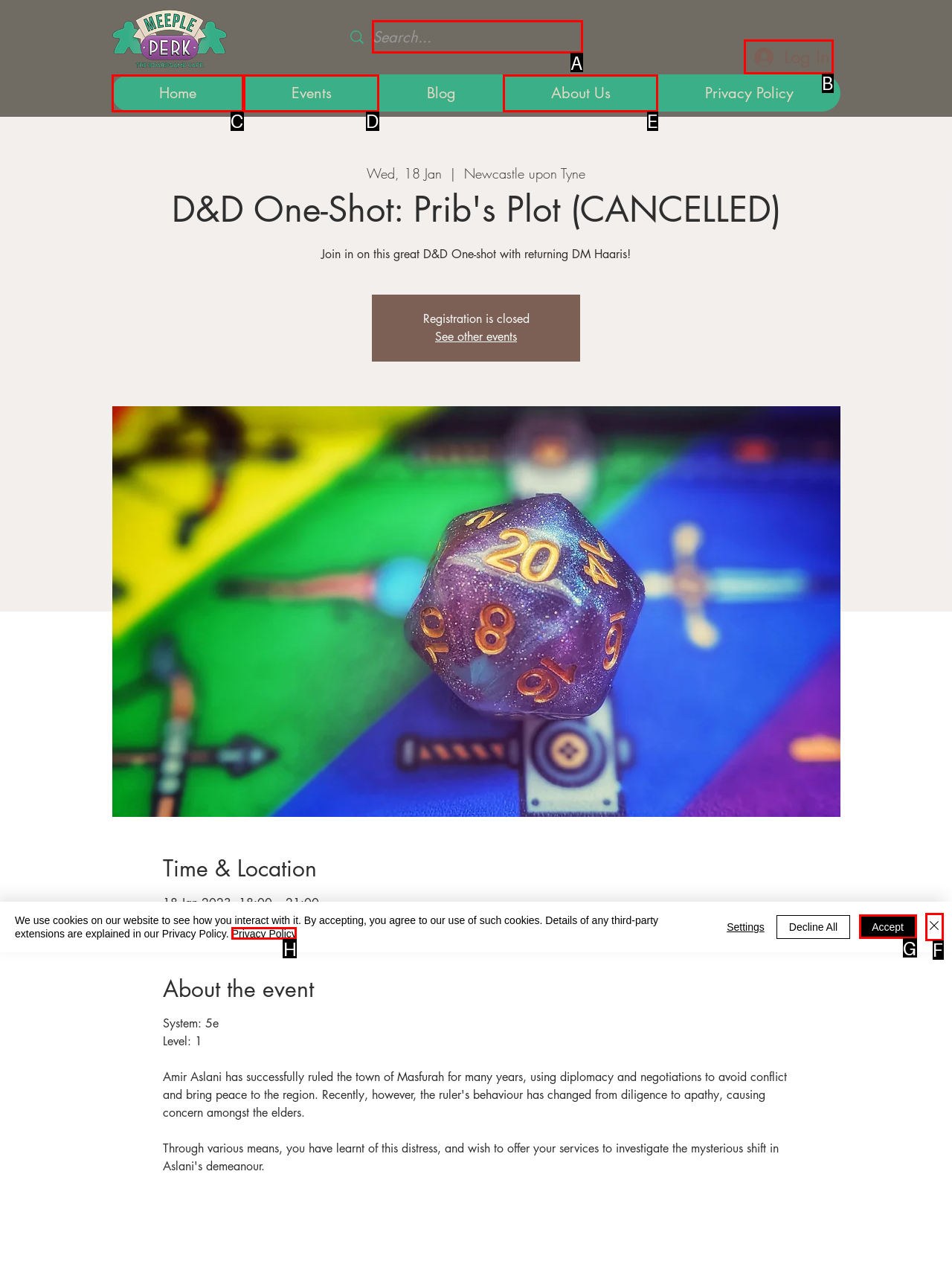Which choice should you pick to execute the task: Search for events
Respond with the letter associated with the correct option only.

A